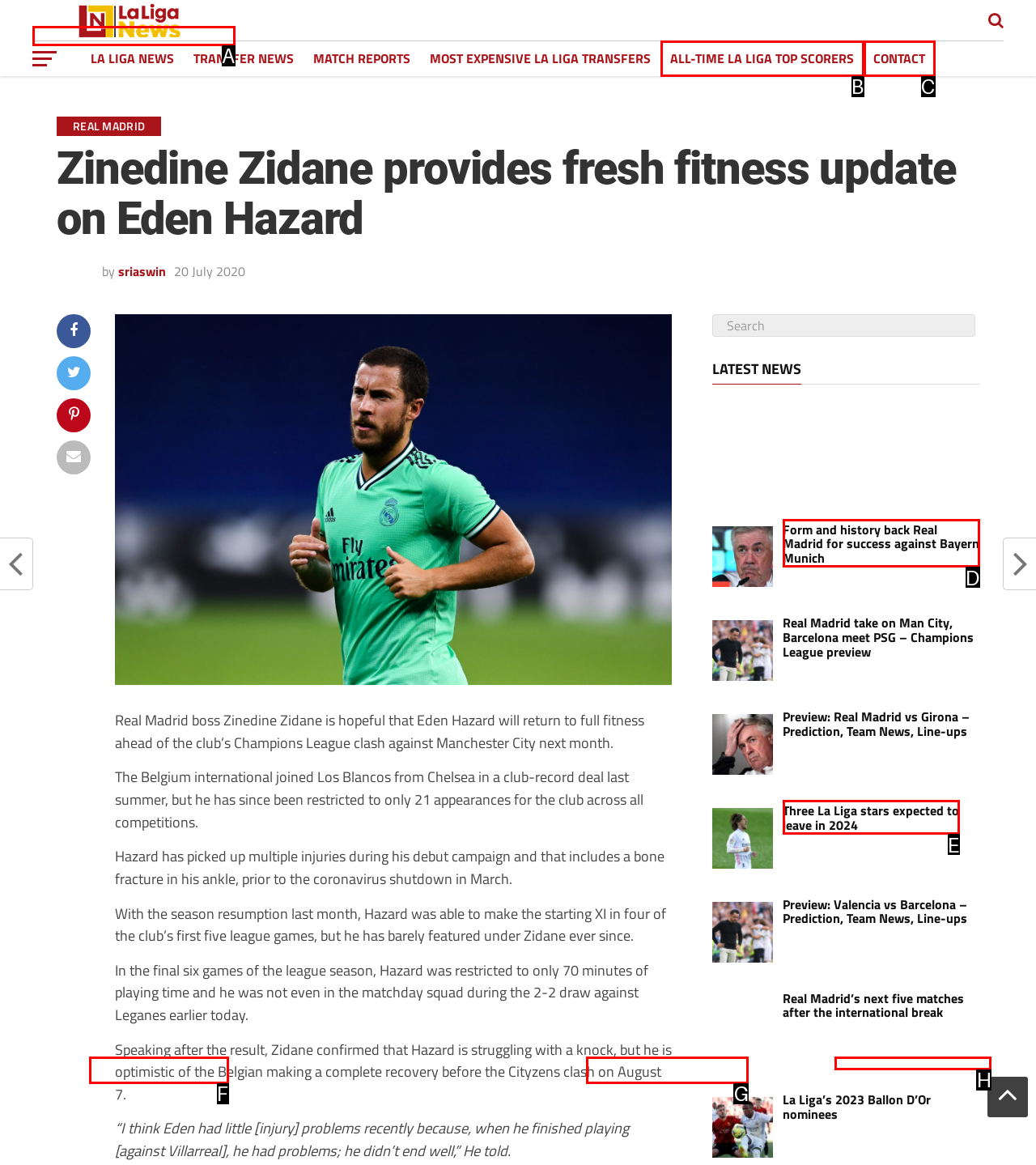Given the description: parent_node: La Liga News
Identify the letter of the matching UI element from the options.

A